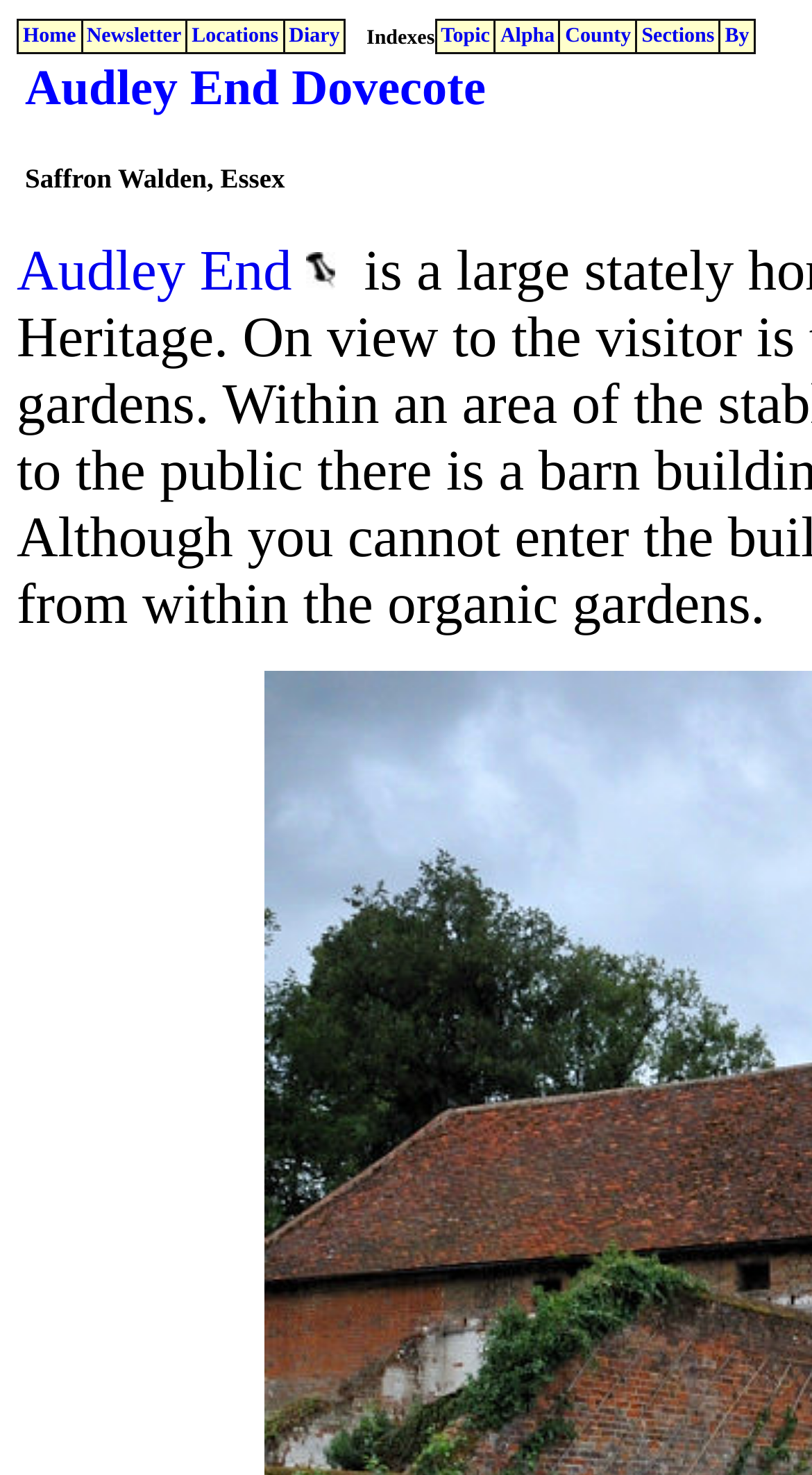Determine the coordinates of the bounding box for the clickable area needed to execute this instruction: "explore locations".

[0.236, 0.016, 0.343, 0.032]